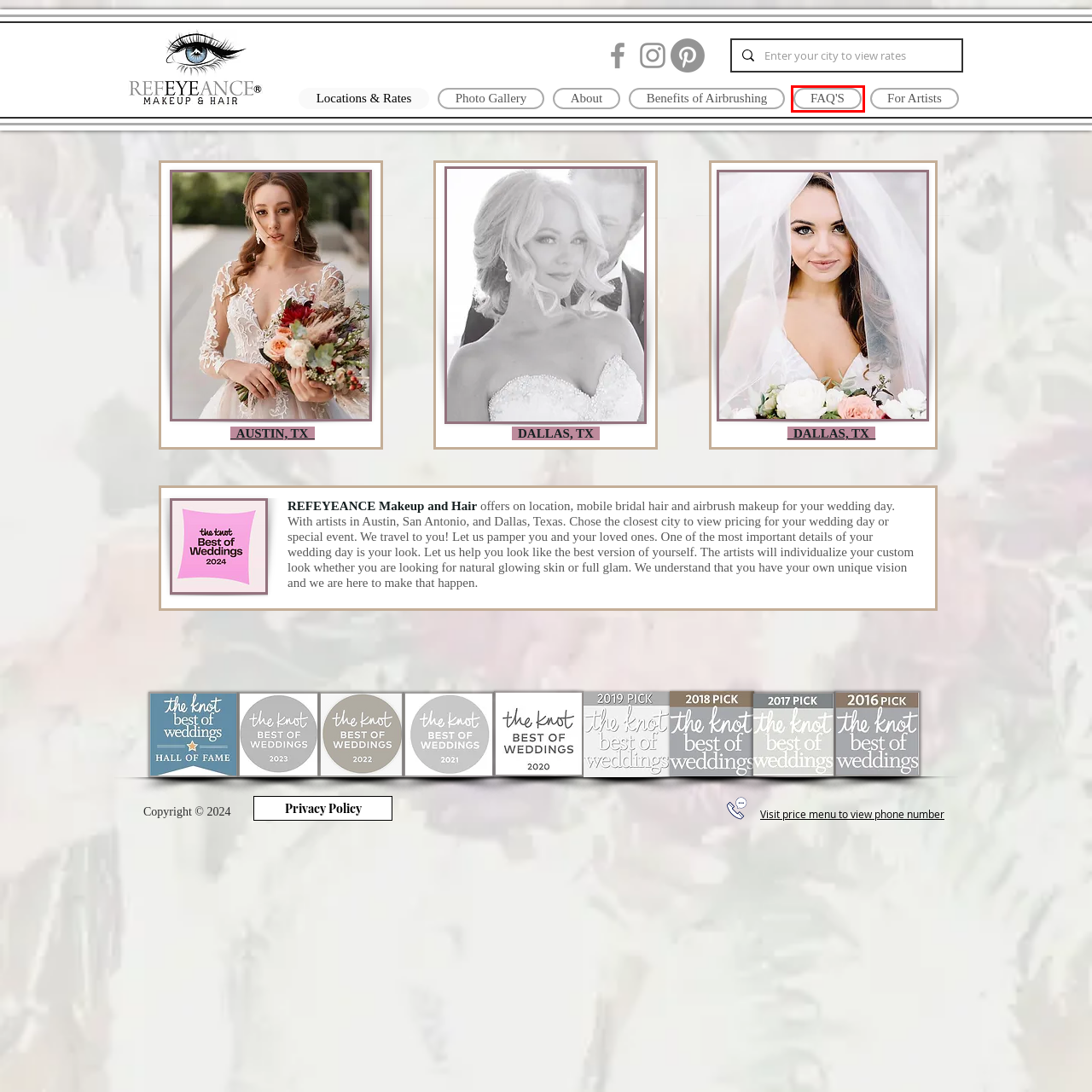Look at the screenshot of a webpage with a red bounding box and select the webpage description that best corresponds to the new page after clicking the element in the red box. Here are the options:
A. Refeyeance Makeup & Hair - ABOUT US
B. REFeyeANCE | Questions & Answers | Makeup Artist | Hair Stylist
C. Freelance Wedding Hair Stylist & Makeup Jobs | REFeyeANCE
D. Refeyeance | Benefits of Airbrushing | Makeup Artist
E. REFEYEANCE Makeup & Hair | Makeup Artist | Hair Stylist
F. REFeyeANCE Makeup & Hair- Top 5 Makeup & Hair in Austin, San Antonio, Dallas
G. Wedding Hair and Makeup | Austin, TX Region | REFeyeANCE
H. Bridal Makeup and Hair Prices | Locations | REFeyeANCE

B